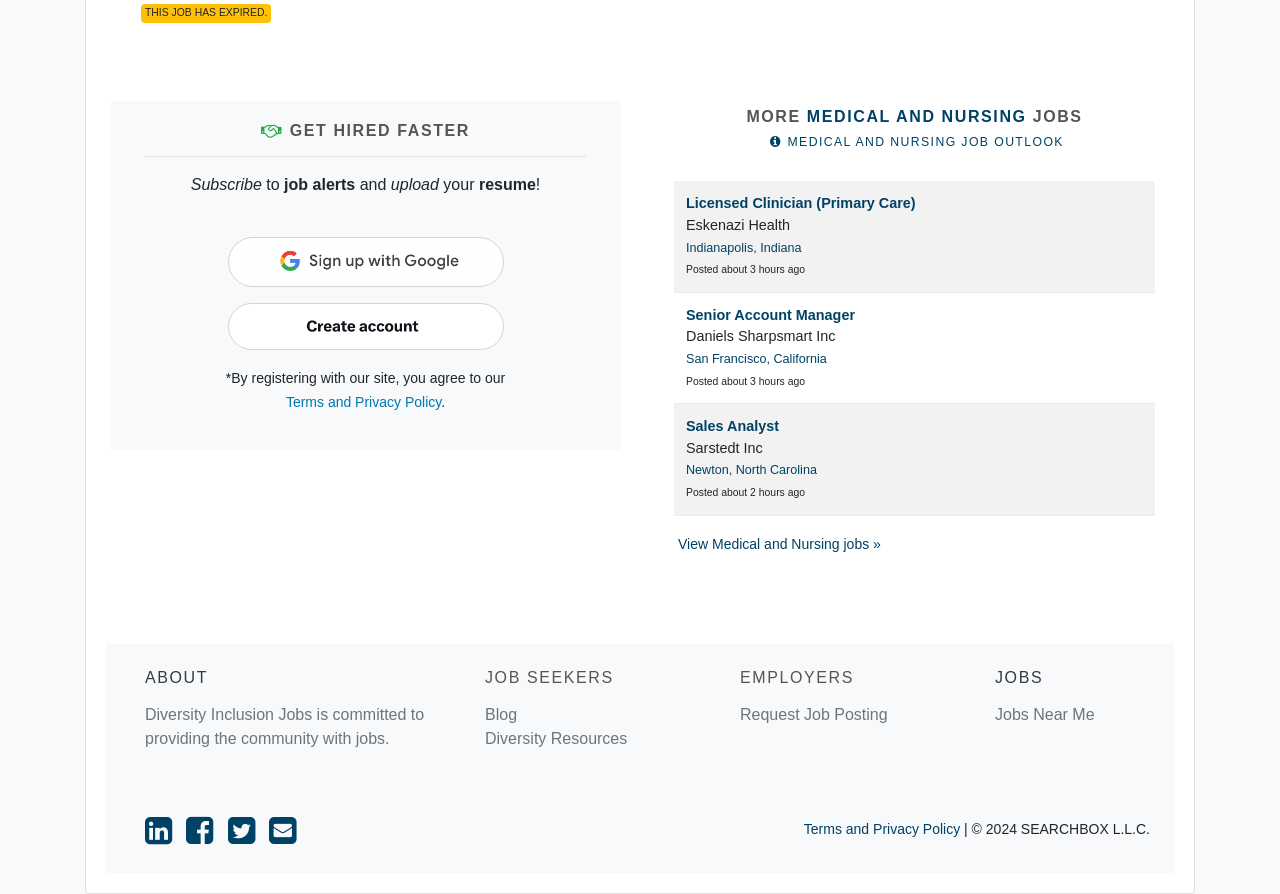What type of jobs are listed? Analyze the screenshot and reply with just one word or a short phrase.

Medical and Nursing